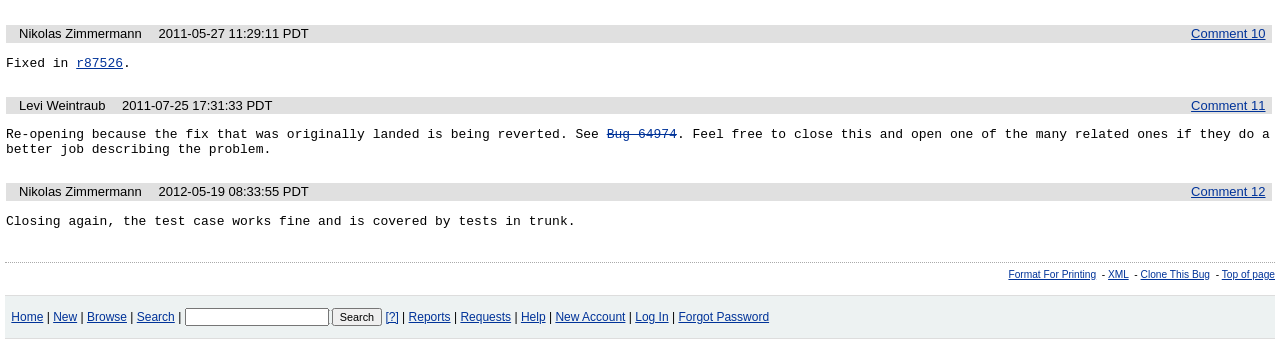Using the given description, provide the bounding box coordinates formatted as (top-left x, top-left y, bottom-right x, bottom-right y), with all values being floating point numbers between 0 and 1. Description: Clone This Bug

[0.891, 0.793, 0.945, 0.825]